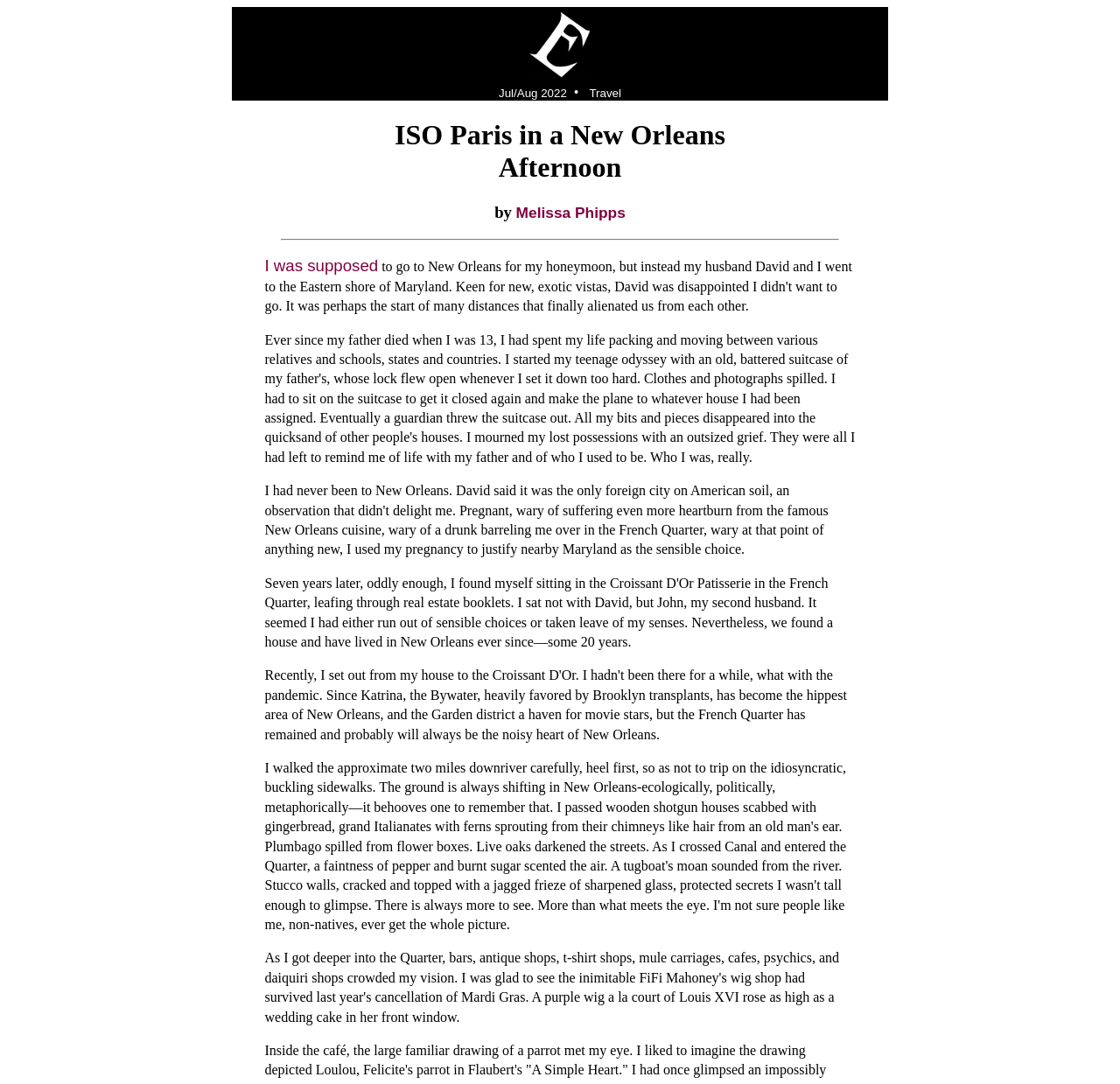From the webpage screenshot, identify the region described by Melissa Phipps. Provide the bounding box coordinates as (top-left x, top-left y, bottom-right x, bottom-right y), with each value being a floating point number between 0 and 1.

[0.461, 0.188, 0.558, 0.204]